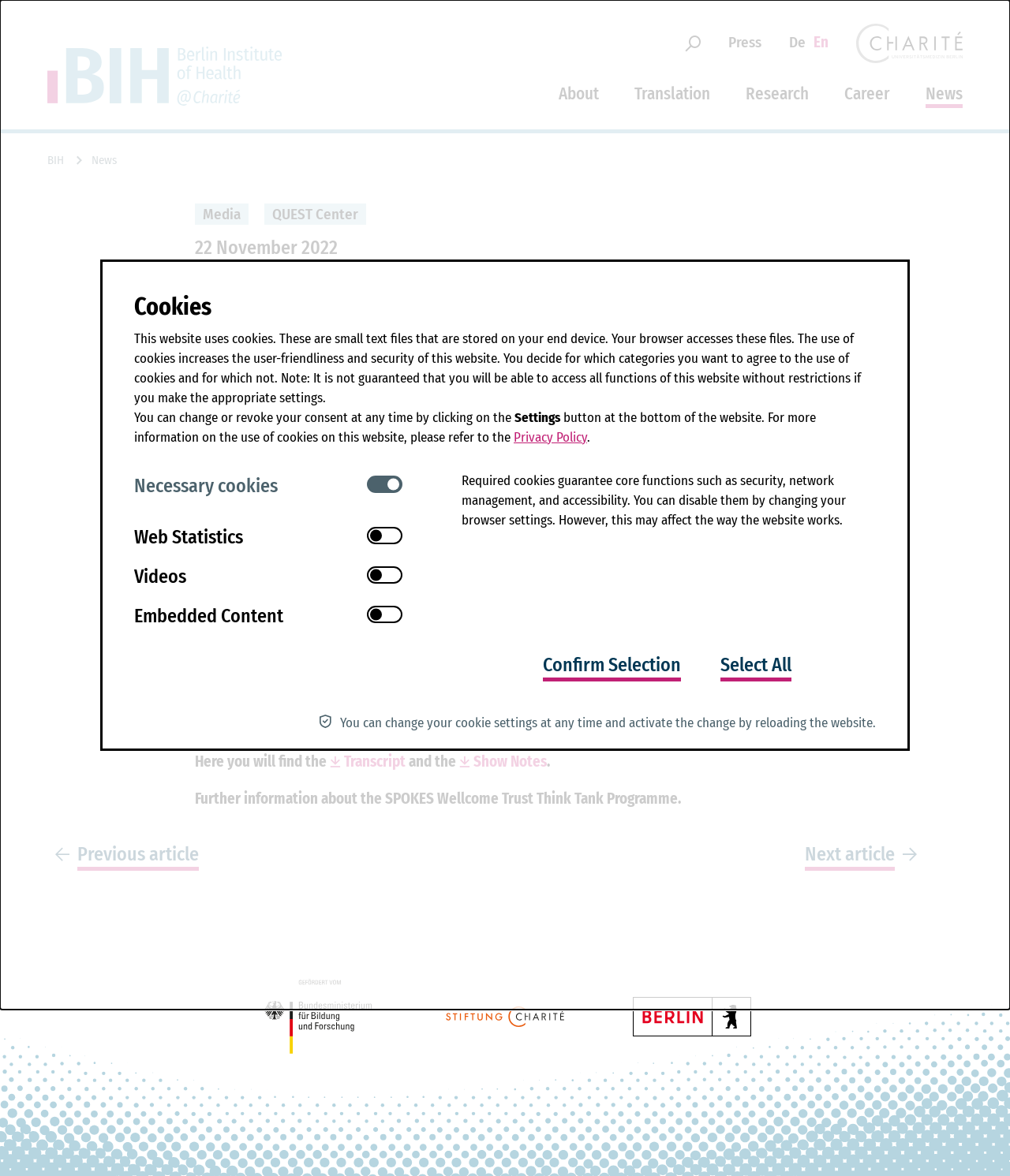Identify the bounding box coordinates of the element that should be clicked to fulfill this task: "Listen to the podcast". The coordinates should be provided as four float numbers between 0 and 1, i.e., [left, top, right, bottom].

[0.371, 0.608, 0.433, 0.624]